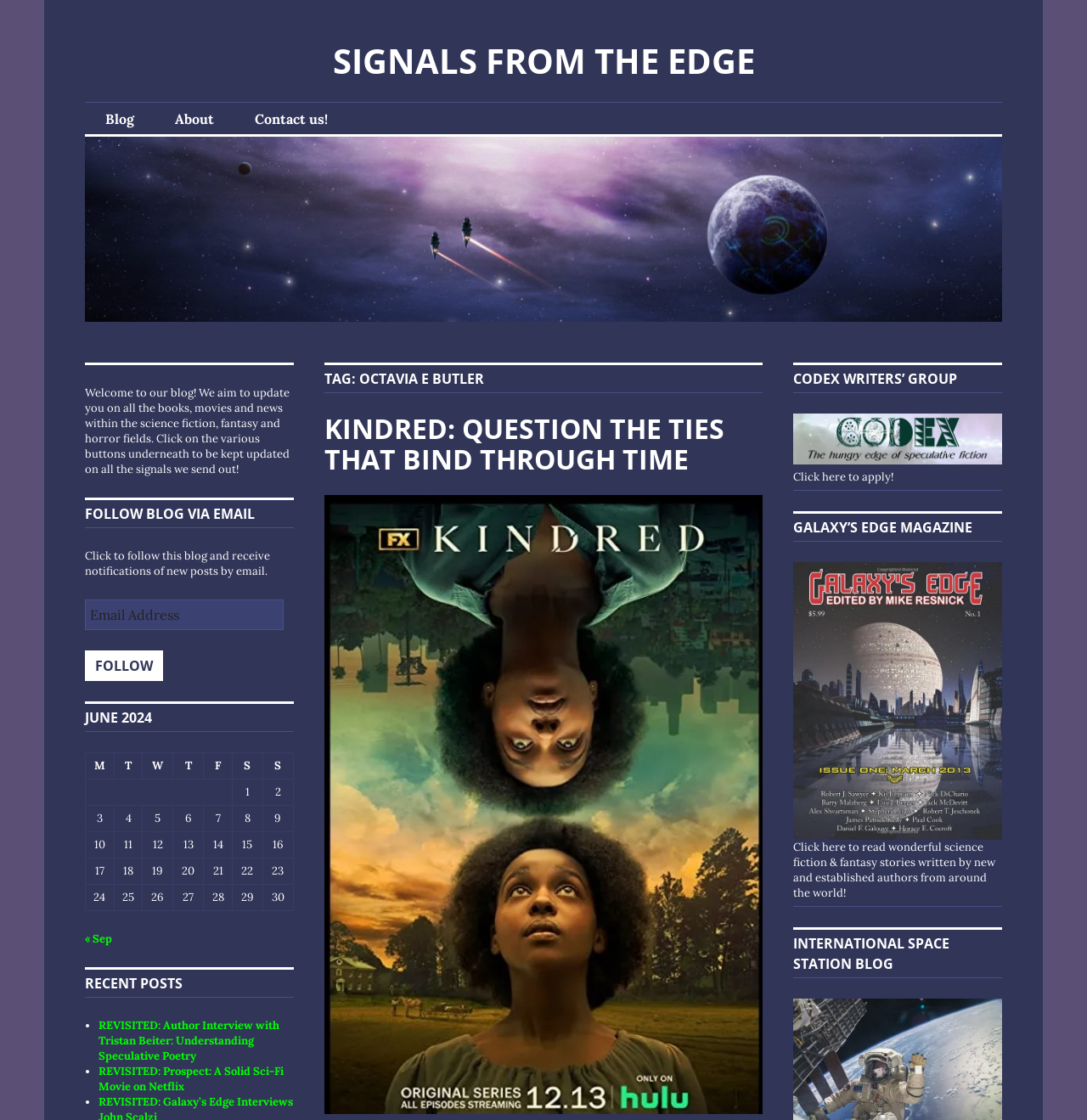Can you find the bounding box coordinates for the element to click on to achieve the instruction: "Enter email address in the input field"?

[0.078, 0.535, 0.261, 0.563]